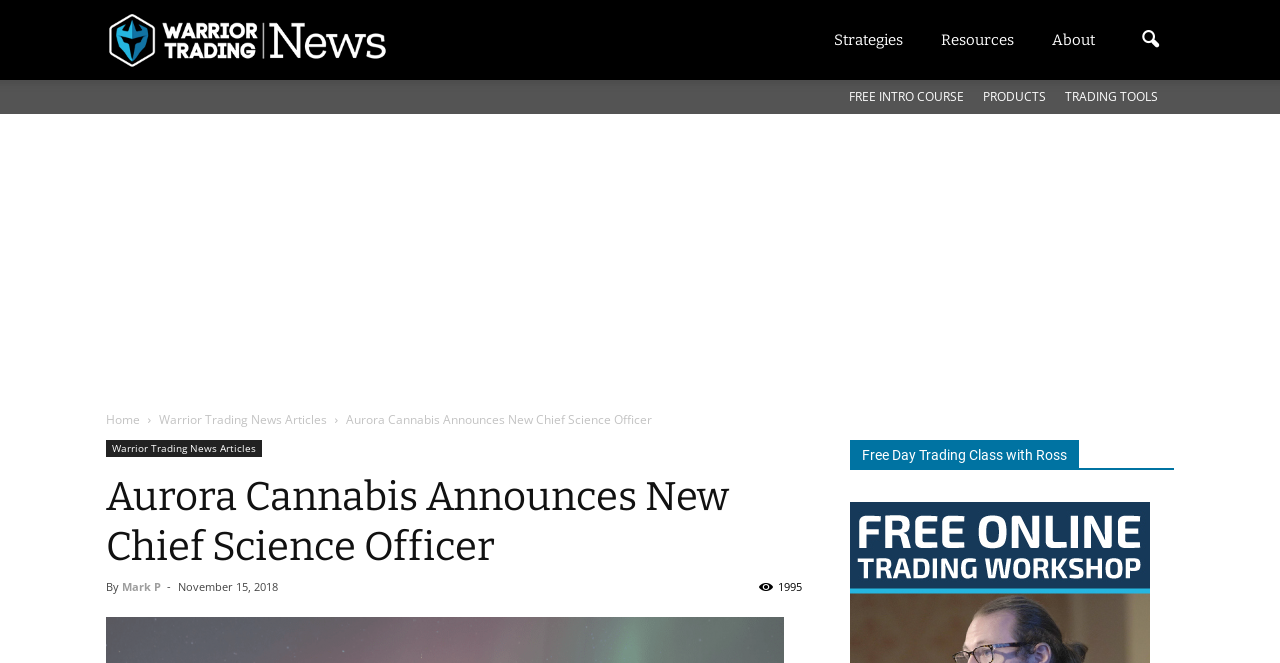Identify the bounding box coordinates necessary to click and complete the given instruction: "Click the Warrior Trading News Articles link".

[0.124, 0.62, 0.255, 0.646]